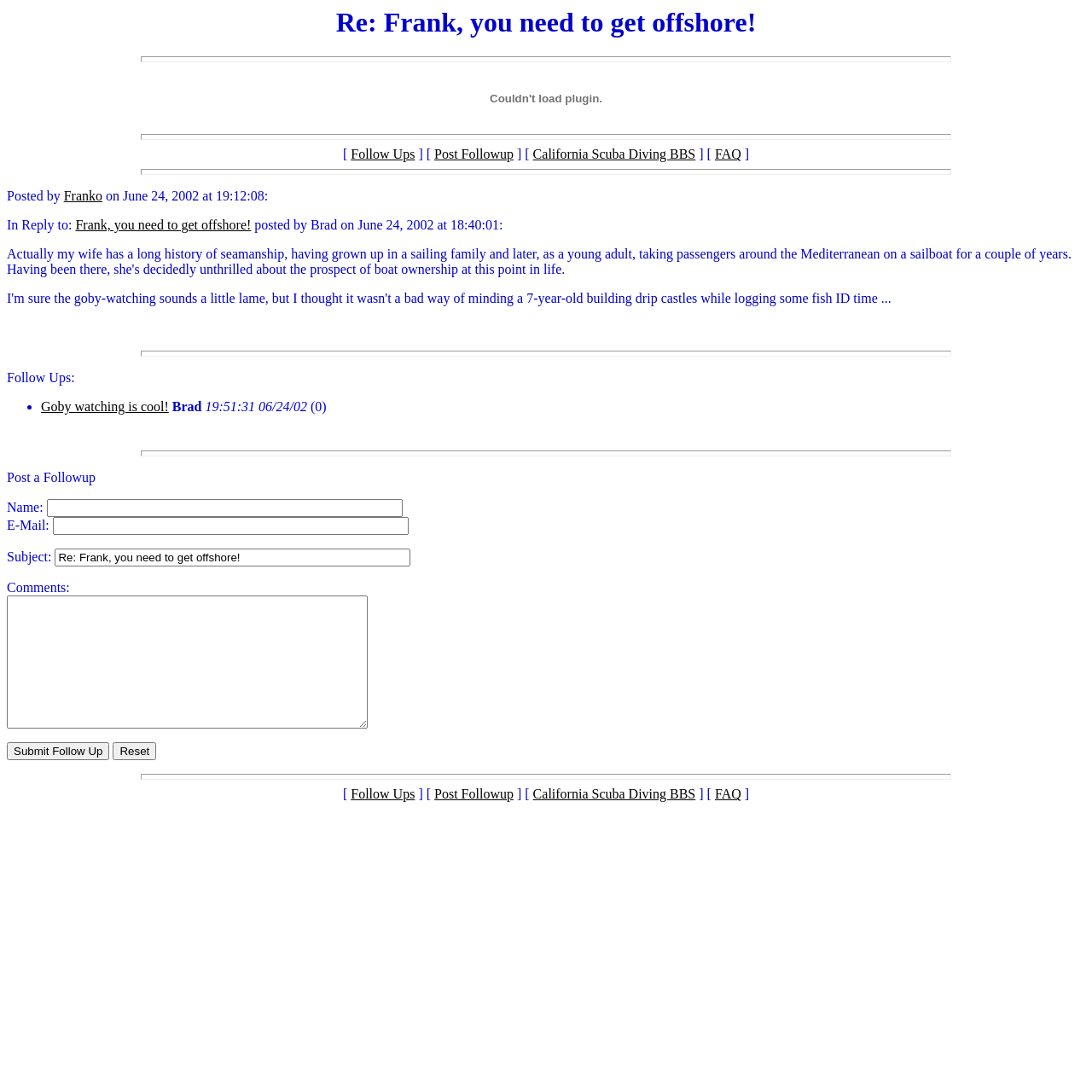What is the name of the person who posted the original message?
Refer to the image and provide a one-word or short phrase answer.

Brad